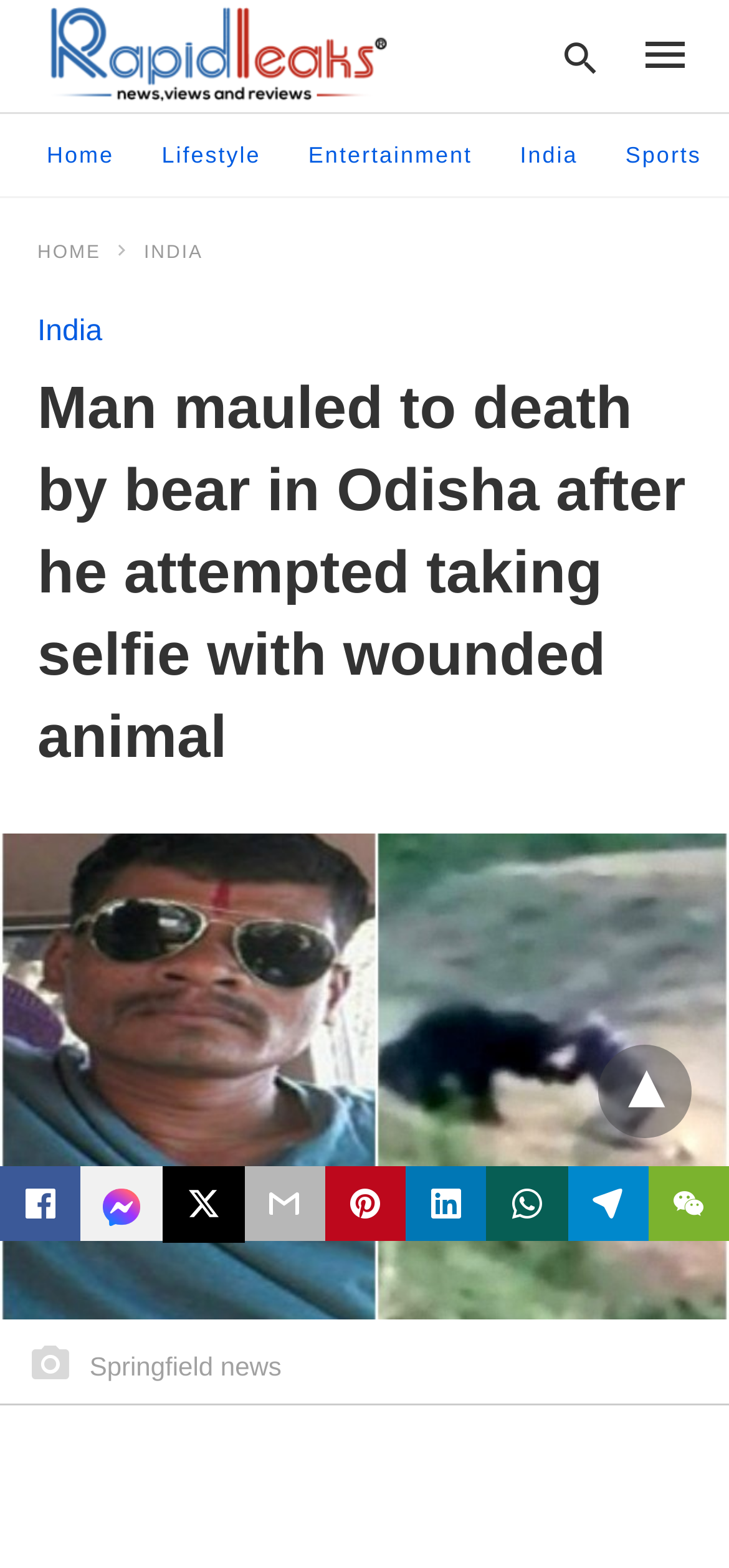Please specify the bounding box coordinates for the clickable region that will help you carry out the instruction: "Share on Facebook".

[0.111, 0.744, 0.224, 0.797]